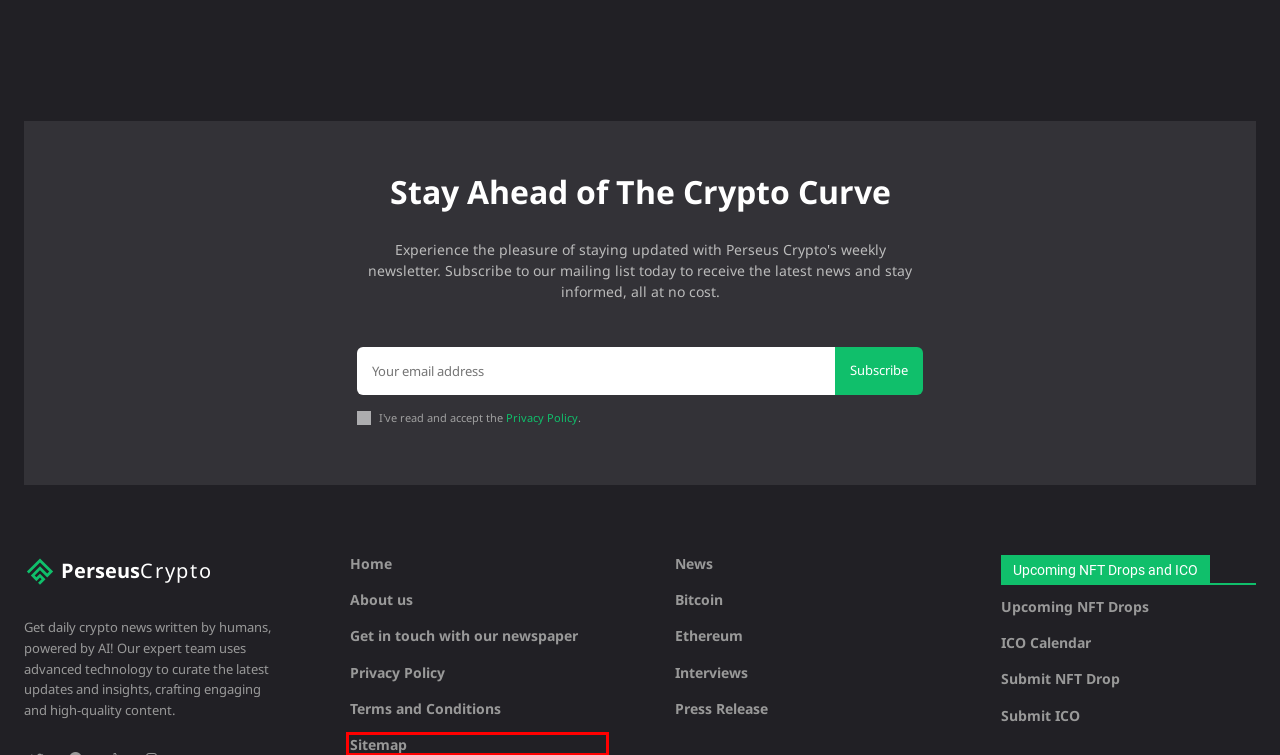You have been given a screenshot of a webpage, where a red bounding box surrounds a UI element. Identify the best matching webpage description for the page that loads after the element in the bounding box is clicked. Options include:
A. Contact our news agency - Perseus Crypto
B. Crypto Press Release
C. NFT and Cryptocurrency Interviews
D. Terms and Conditions - Perseus Crypto
E. About Perseus Crypto
F. News - Perseus Crypto
G. Sitemap - Perseus Crypto
H. Privacy Policy - Perseus Crypto

G